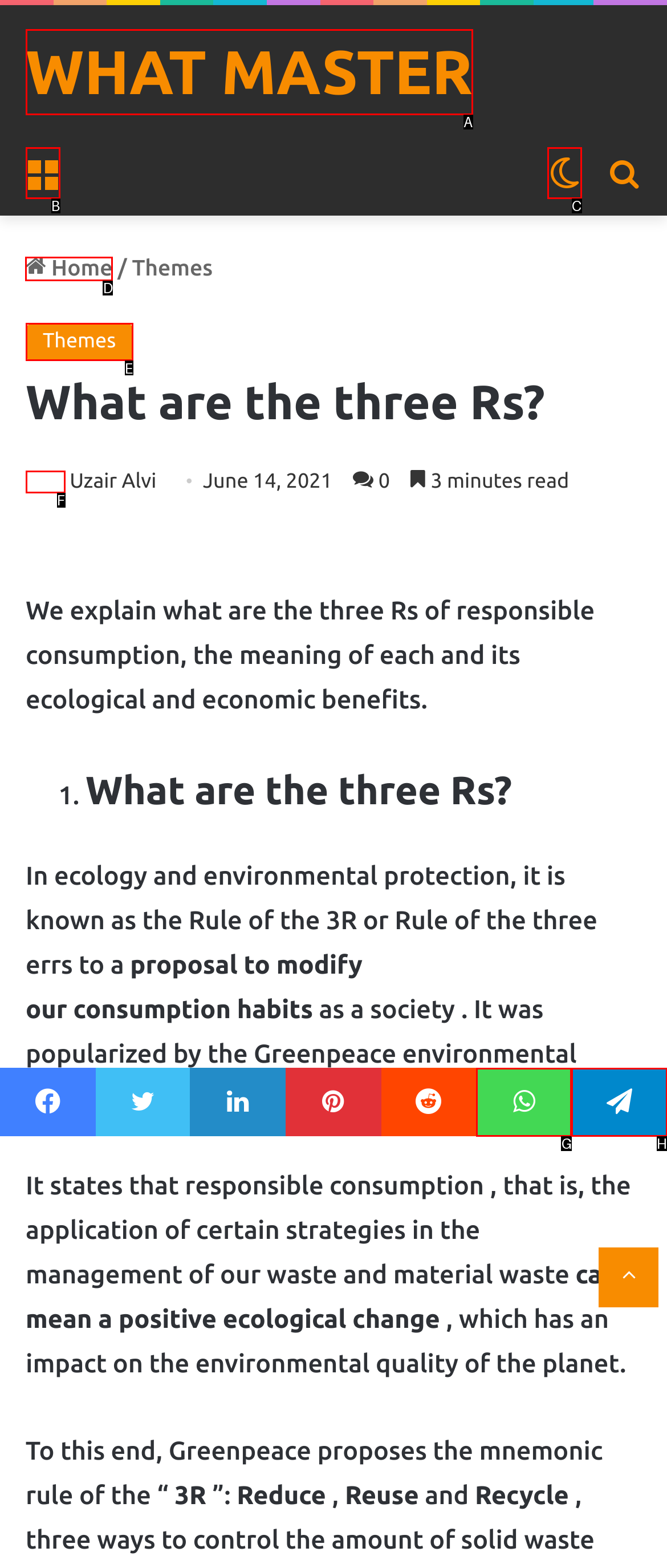Show which HTML element I need to click to perform this task: Click on Canada Answer with the letter of the correct choice.

None